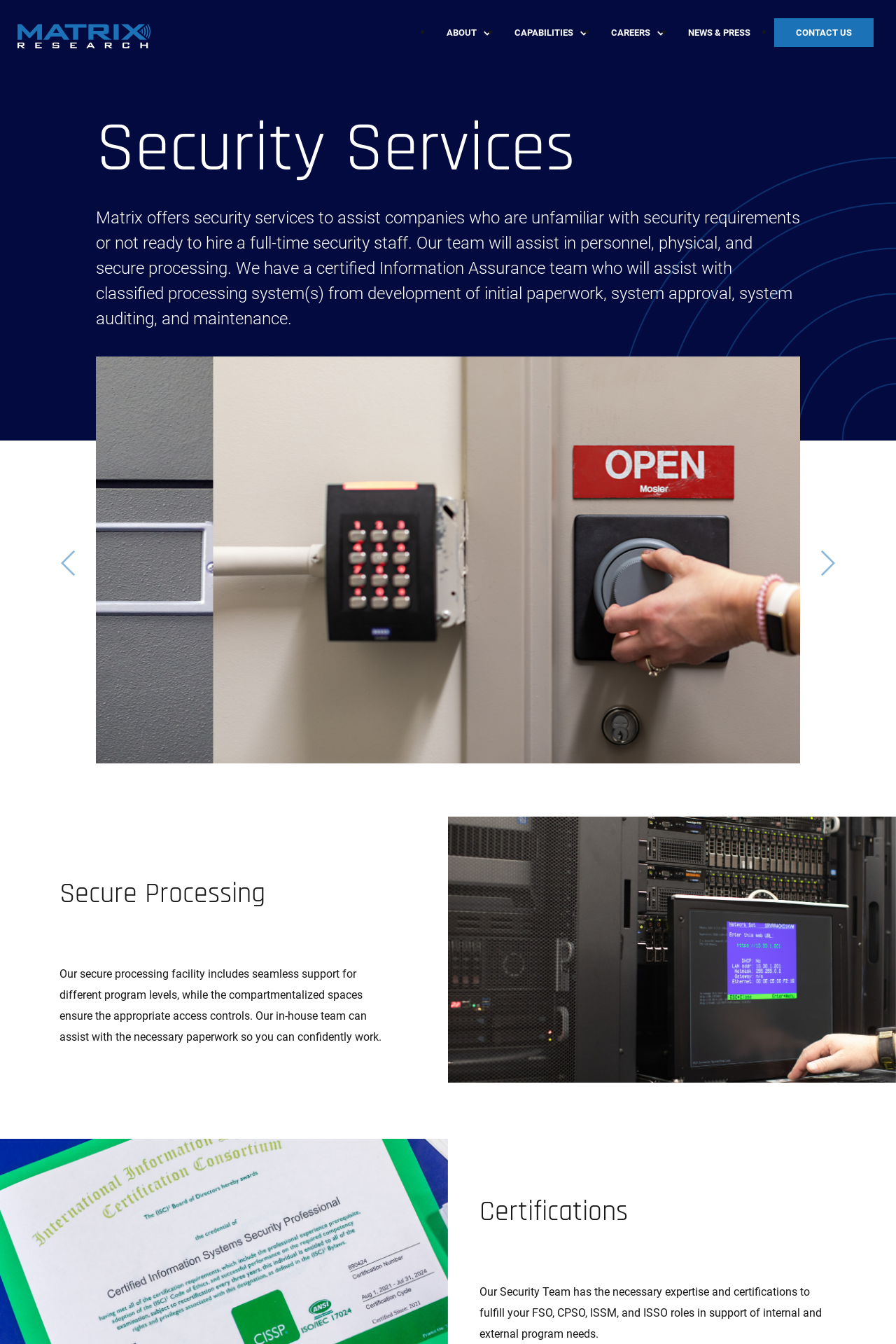Find the bounding box of the web element that fits this description: "Capabilities".

[0.559, 0.014, 0.655, 0.035]